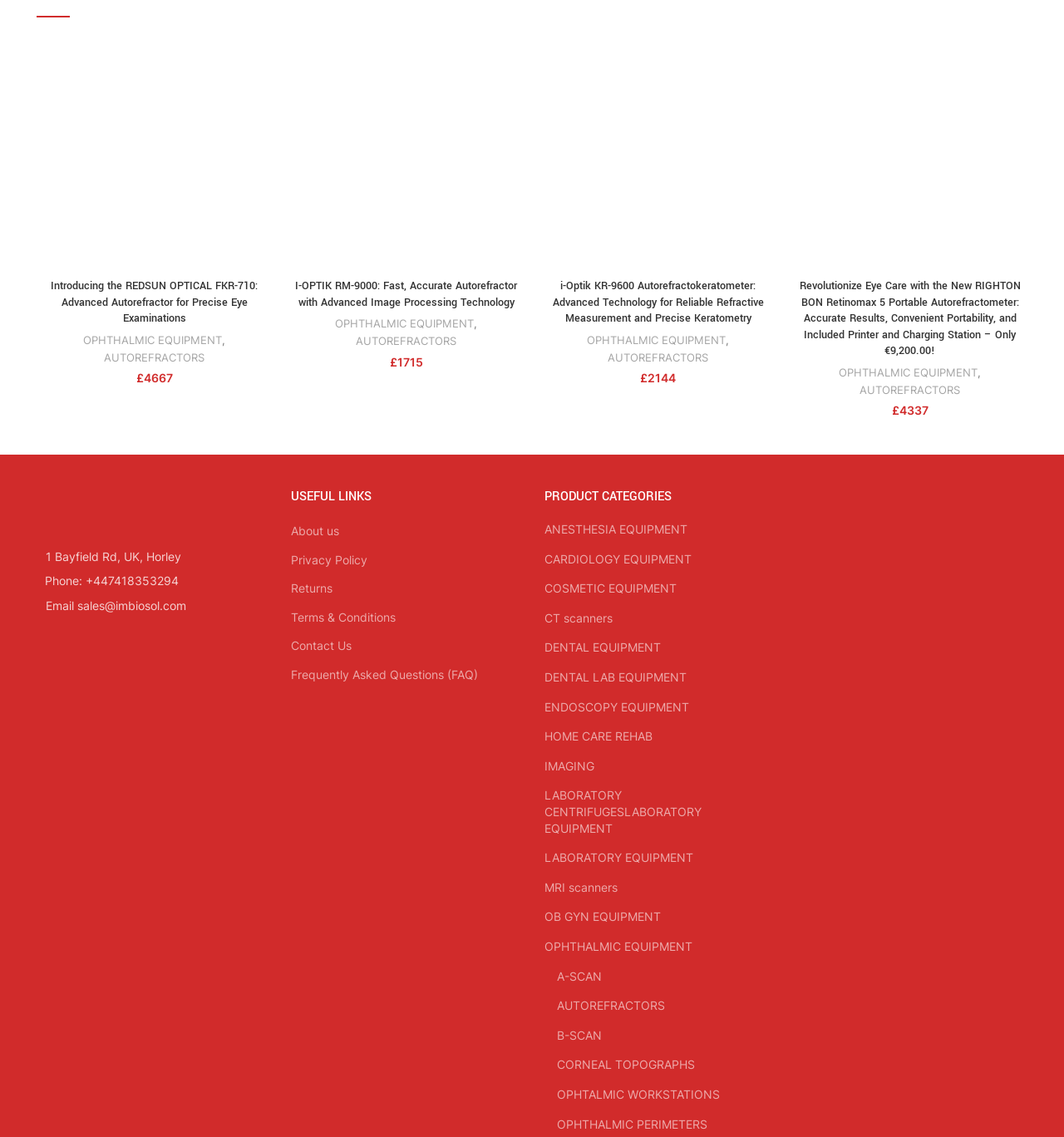Please determine the bounding box coordinates for the element that should be clicked to follow these instructions: "View the details of the i-Optik KR-9600 Autorefractokeratometer: Advanced Technology for Reliable Refractive Measurement and Precise Keratometry".

[0.519, 0.245, 0.718, 0.287]